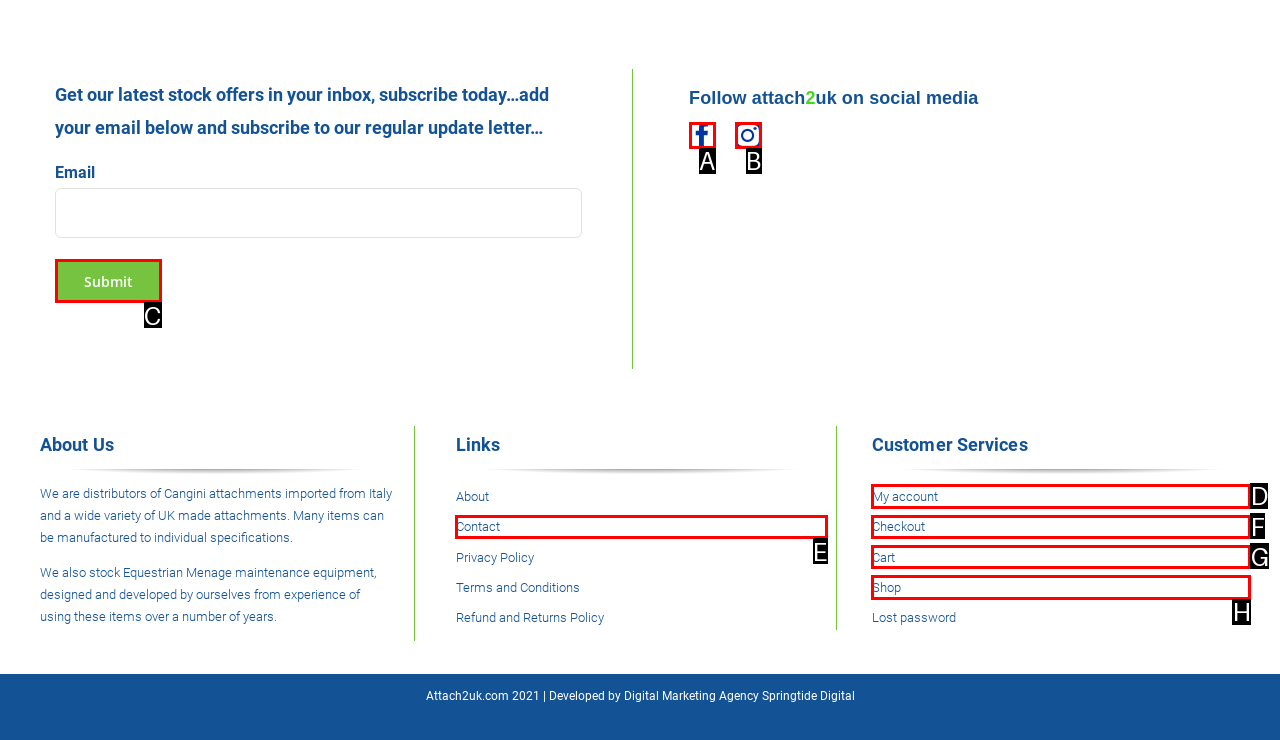From the available options, which lettered element should I click to complete this task: Submit email?

C